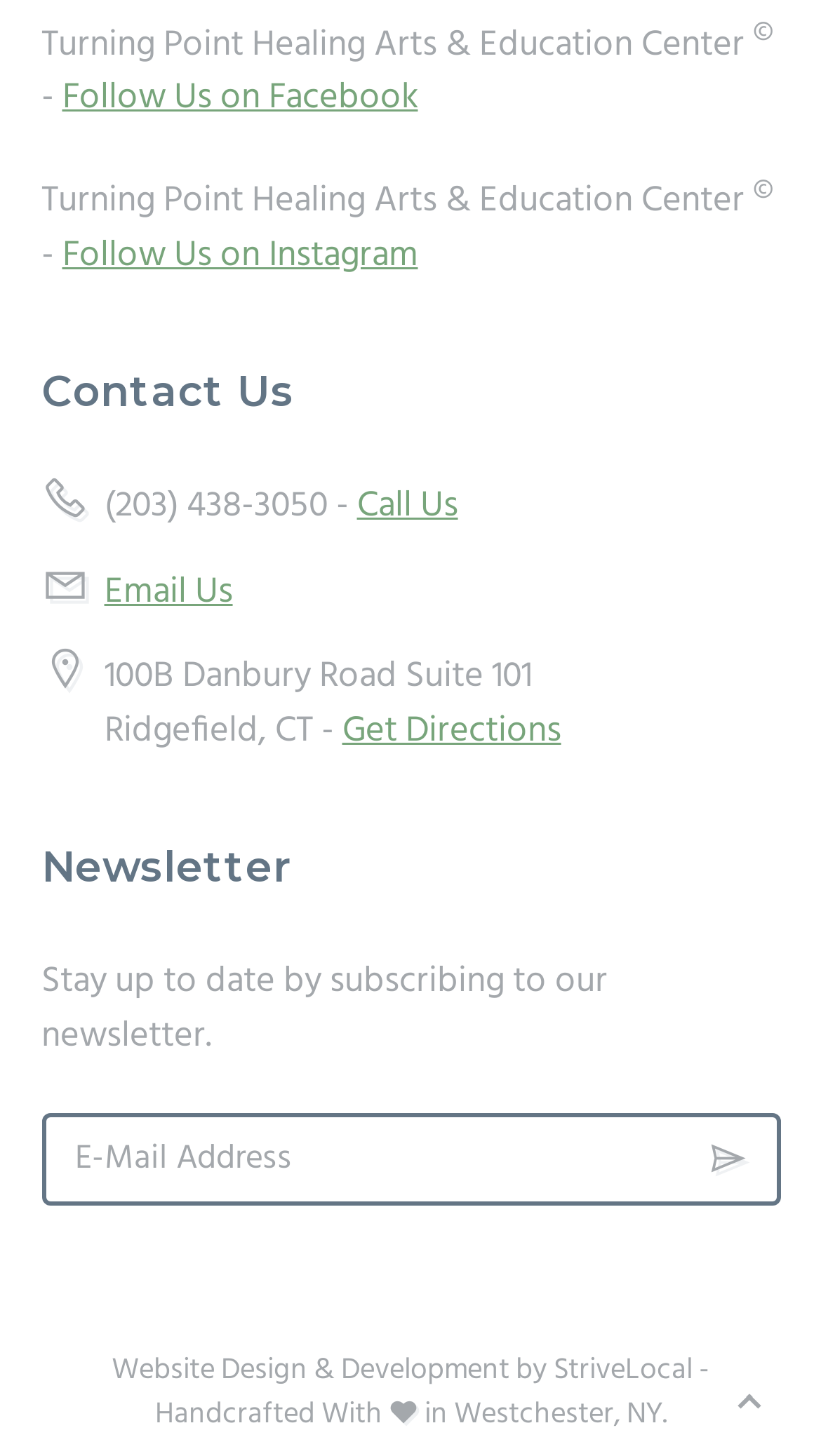Find the bounding box coordinates of the clickable area that will achieve the following instruction: "Get directions".

[0.417, 0.482, 0.683, 0.521]